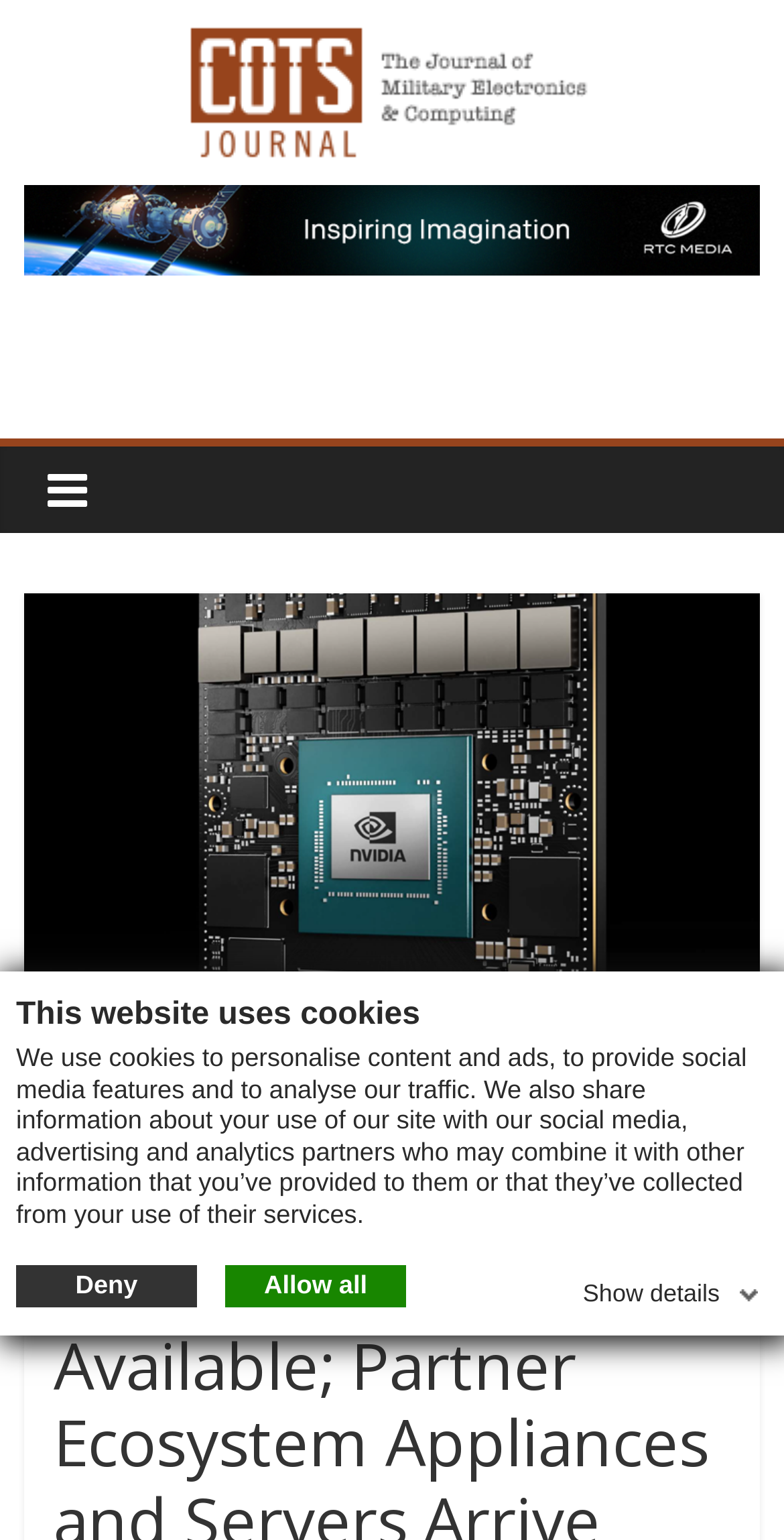Explain the webpage's layout and main content in detail.

The webpage appears to be the homepage of COTS Journal, a publication focused on military electronics and computing. At the top of the page, there is a logo of COTS Journal, accompanied by a link to the journal's homepage. Below the logo, there is a heading with the journal's name and a subtitle describing it as "The Journal of Military Electronics & Computing".

On the top-right corner of the page, there is a dialog box with a heading "This website uses cookies" and a paragraph explaining the use of cookies on the website. The dialog box also contains three links: "Deny", "Allow all", and "Show details".

The main content of the page is divided into two sections. The left section contains a link to "Inside Track" and a separator line. The right section appears to be a news article or a blog post with a title "NVIDIA Jetson AGX Orin 32GB Production Modules Now Available; Partner Ecosystem Appliances and Servers Arrive". There are no images in the main content area, but there is a logo of COTS Journal at the top of the page.

Overall, the webpage has a simple and clean layout, with a focus on providing information about the journal and its content.